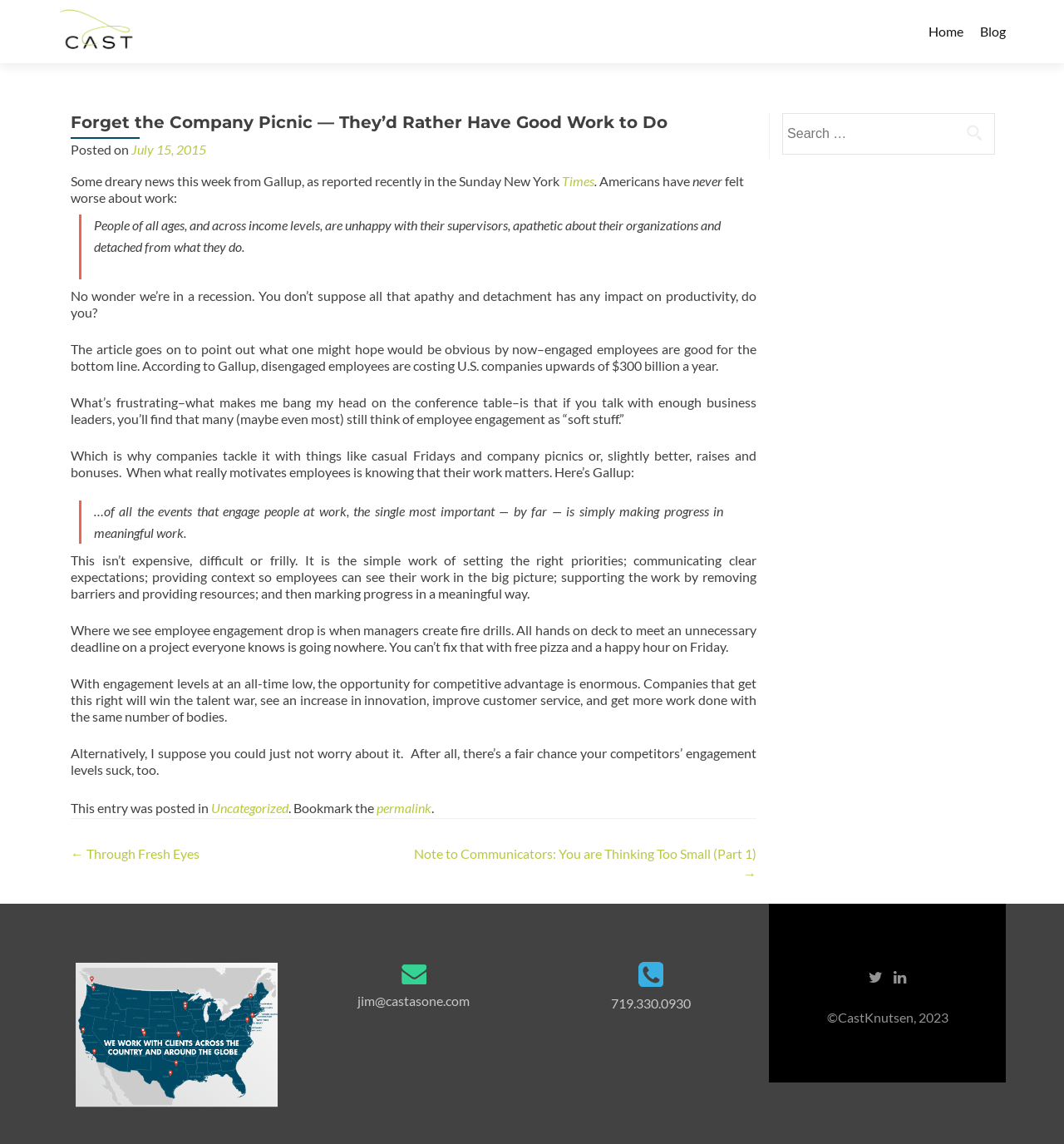What is the significance of the blockquote sections?
Refer to the image and give a detailed answer to the query.

I noticed that the webpage uses blockquote sections to highlight important quotes or statements. These sections are visually distinct from the rest of the text and are used to emphasize key points or ideas, suggesting that they are significant to the author's argument or message.